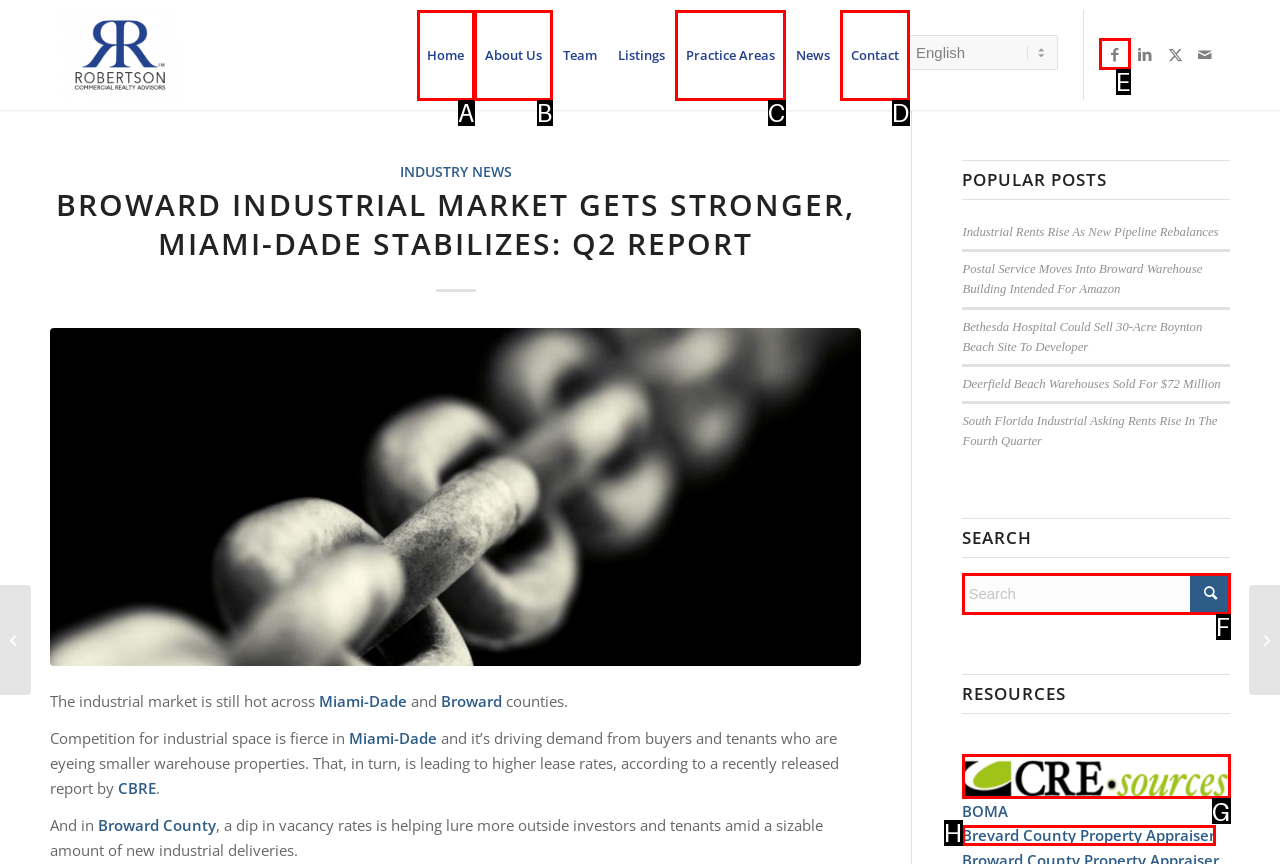Which UI element should you click on to achieve the following task: Visit Facebook? Provide the letter of the correct option.

E